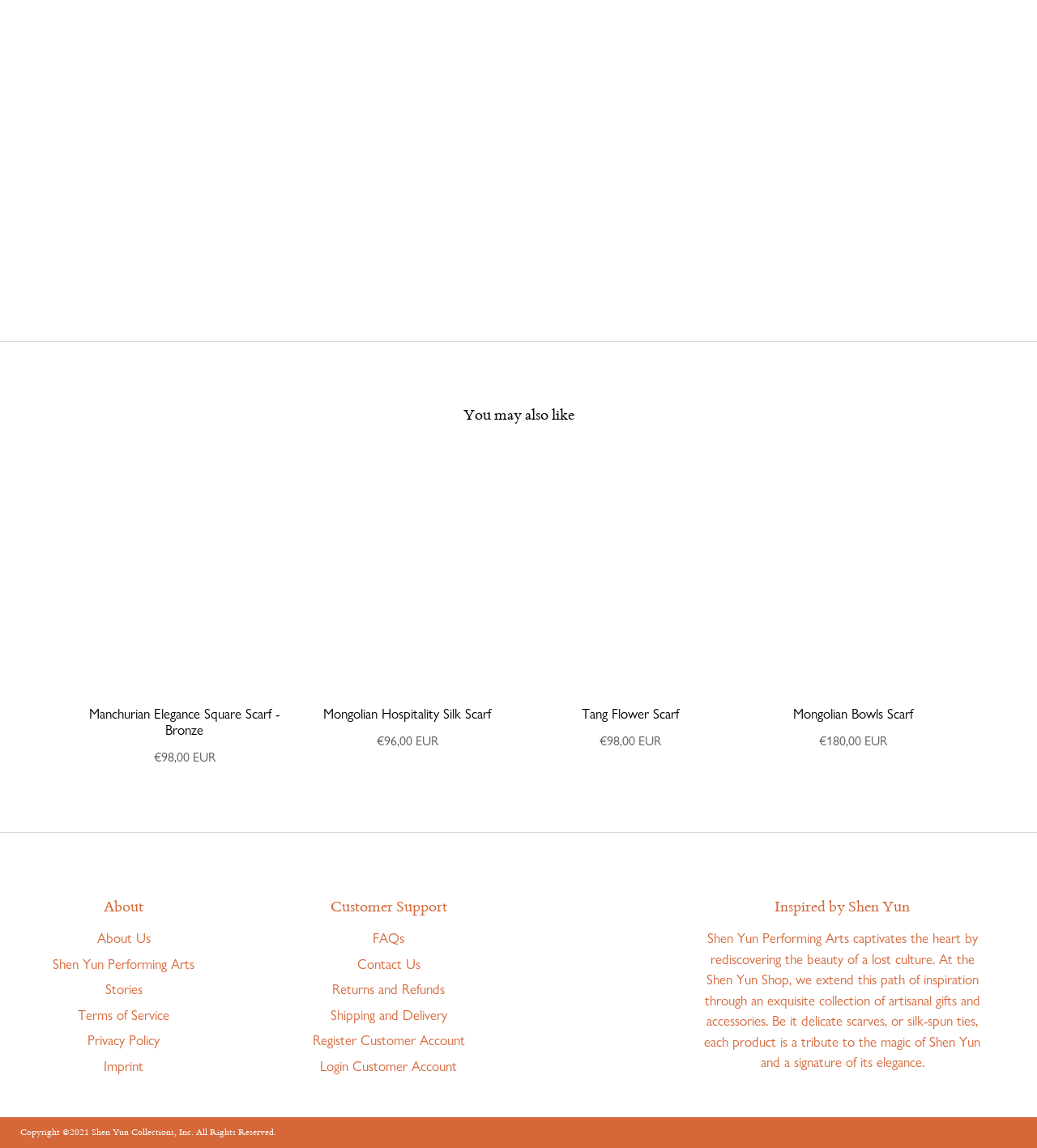What is the price of the Manchurian Elegance Square Scarf?
Refer to the image and provide a one-word or short phrase answer.

€98,00 EUR